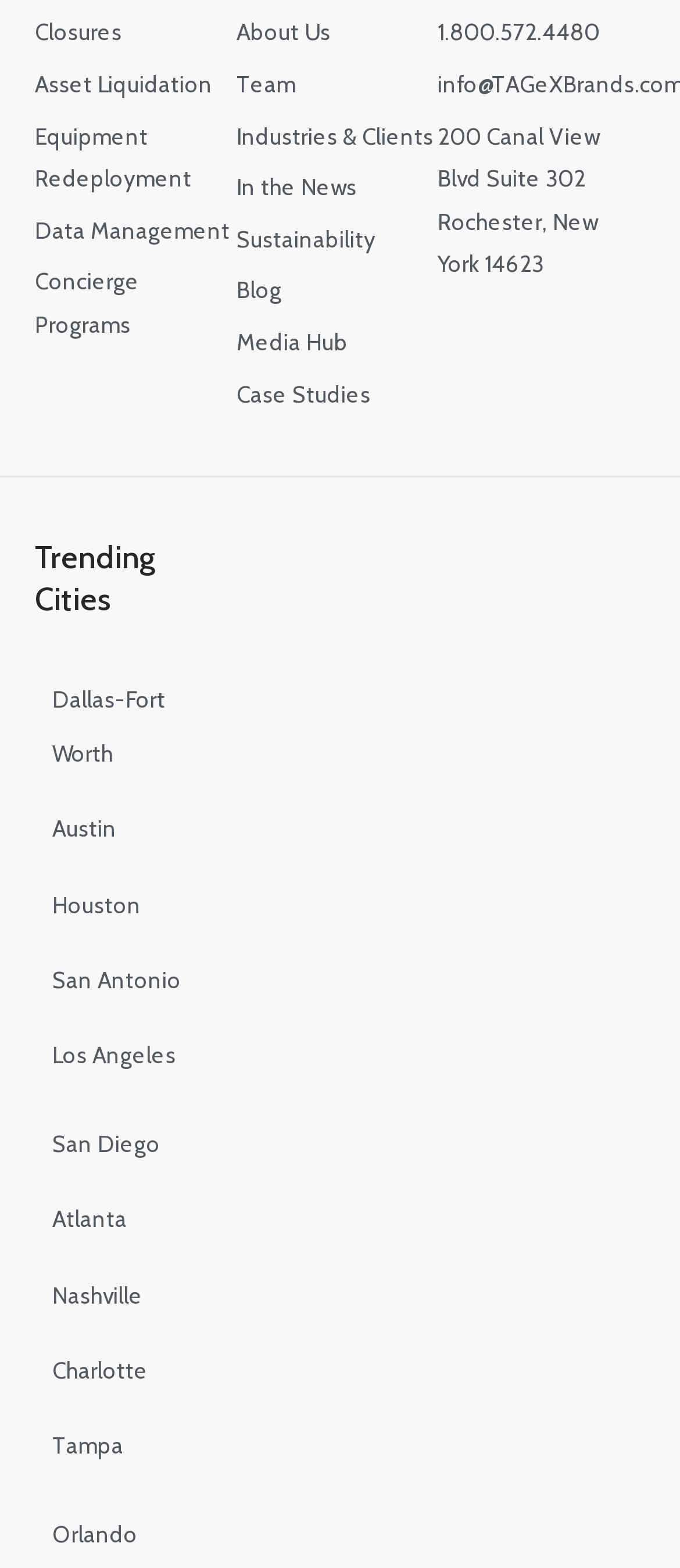What is the city where the company is located?
Based on the image, give a one-word or short phrase answer.

Rochester